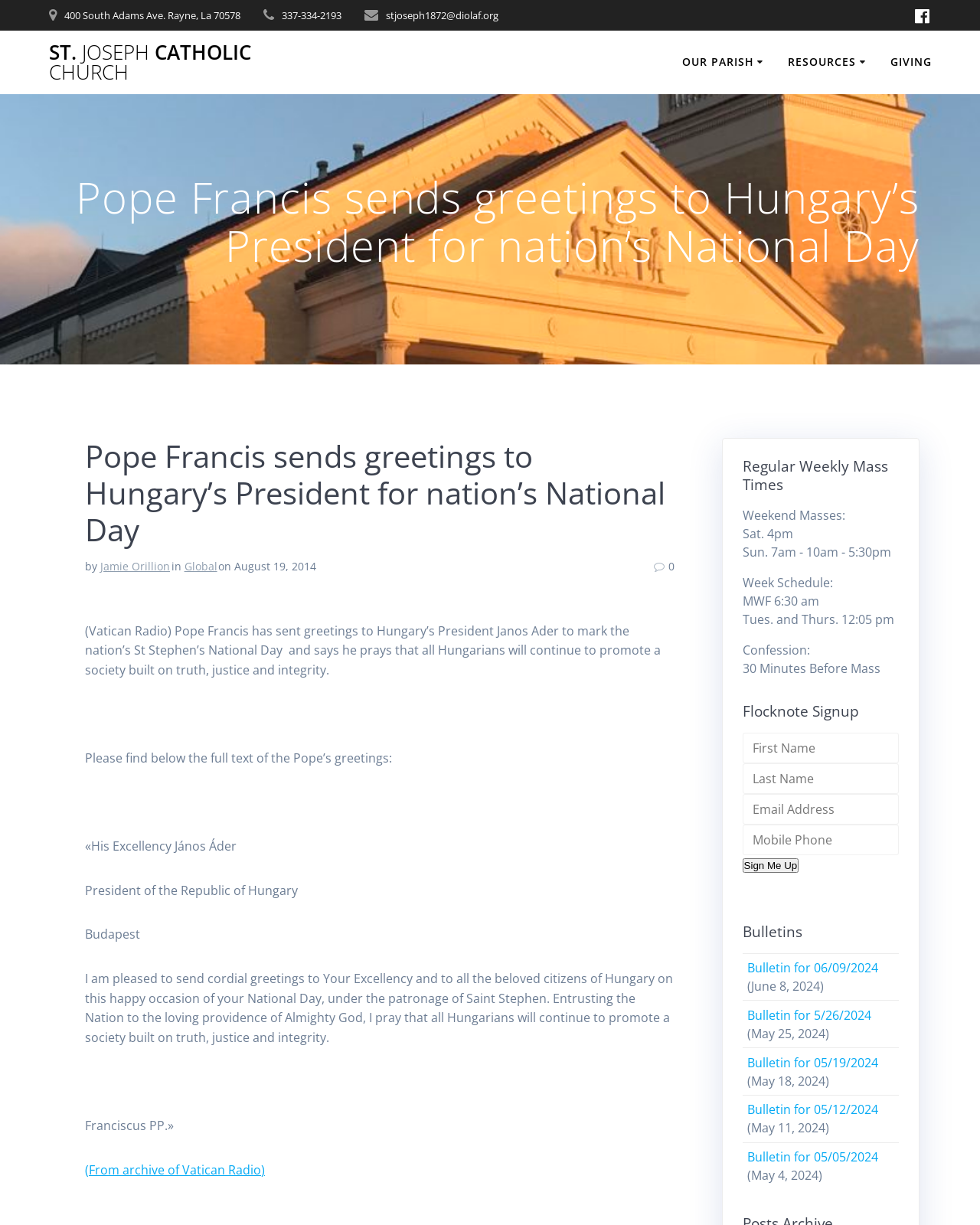Locate the bounding box coordinates of the element you need to click to accomplish the task described by this instruction: "Enter your first name in the 'First Name' textbox".

[0.757, 0.598, 0.918, 0.623]